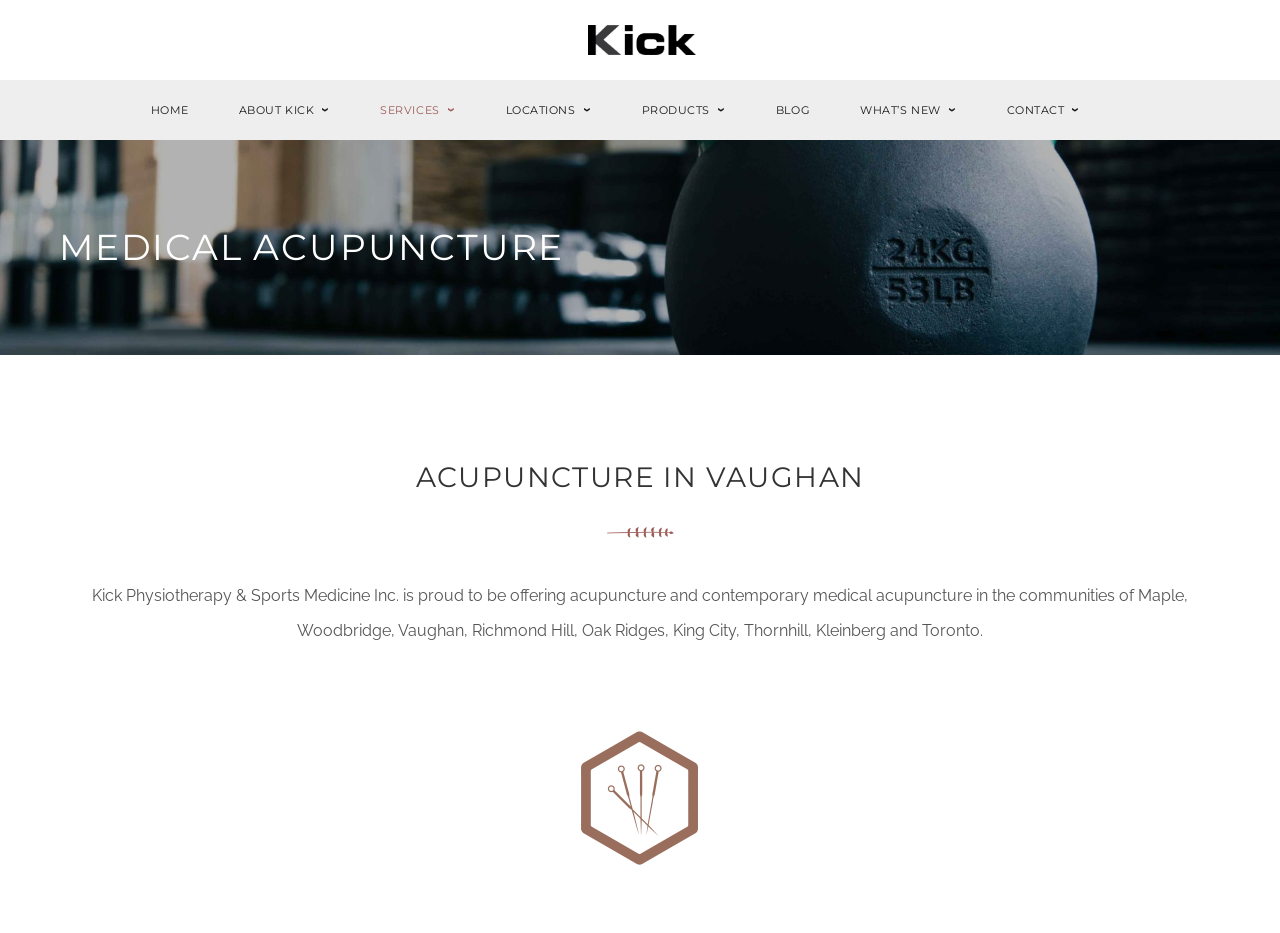What is the topic of the webpage?
Please answer using one word or phrase, based on the screenshot.

Acupuncture in Vaughan